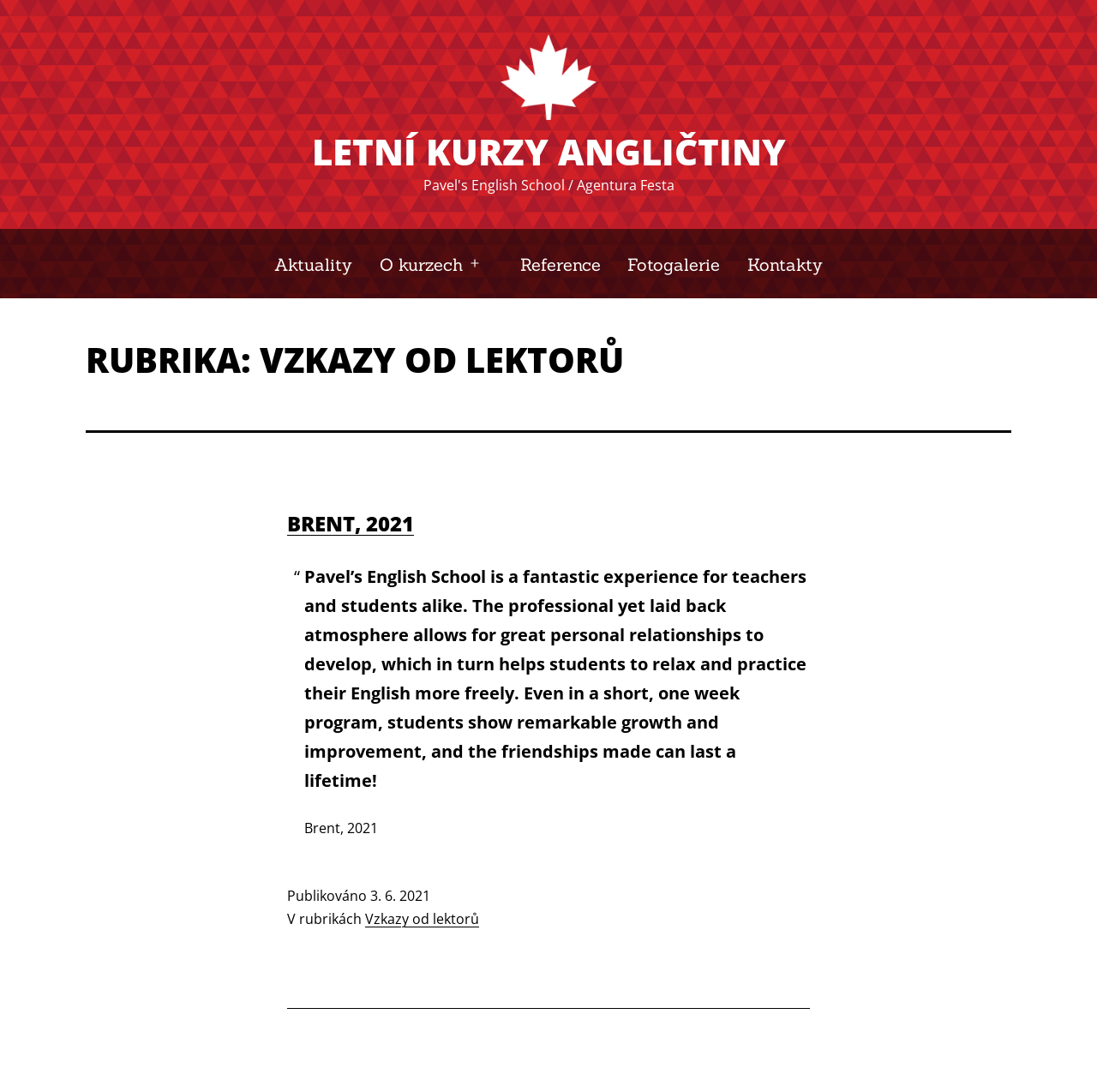What is the category of the article?
Provide a detailed and well-explained answer to the question.

I found the category of the article by looking at the link with the text 'Vzkazy od lektorů' in the footer element, which suggests that the article belongs to this category.